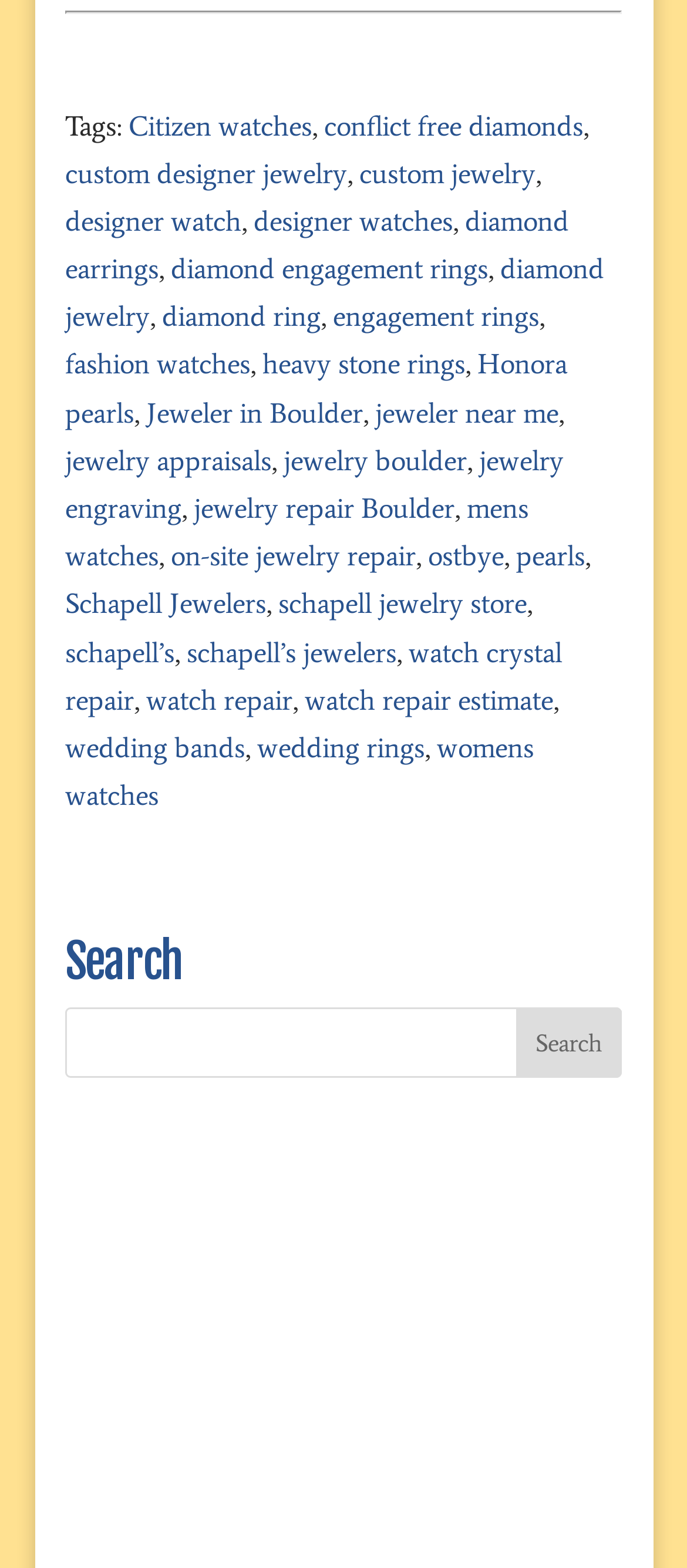Point out the bounding box coordinates of the section to click in order to follow this instruction: "Learn about Schapell Jewelers".

[0.095, 0.374, 0.387, 0.396]